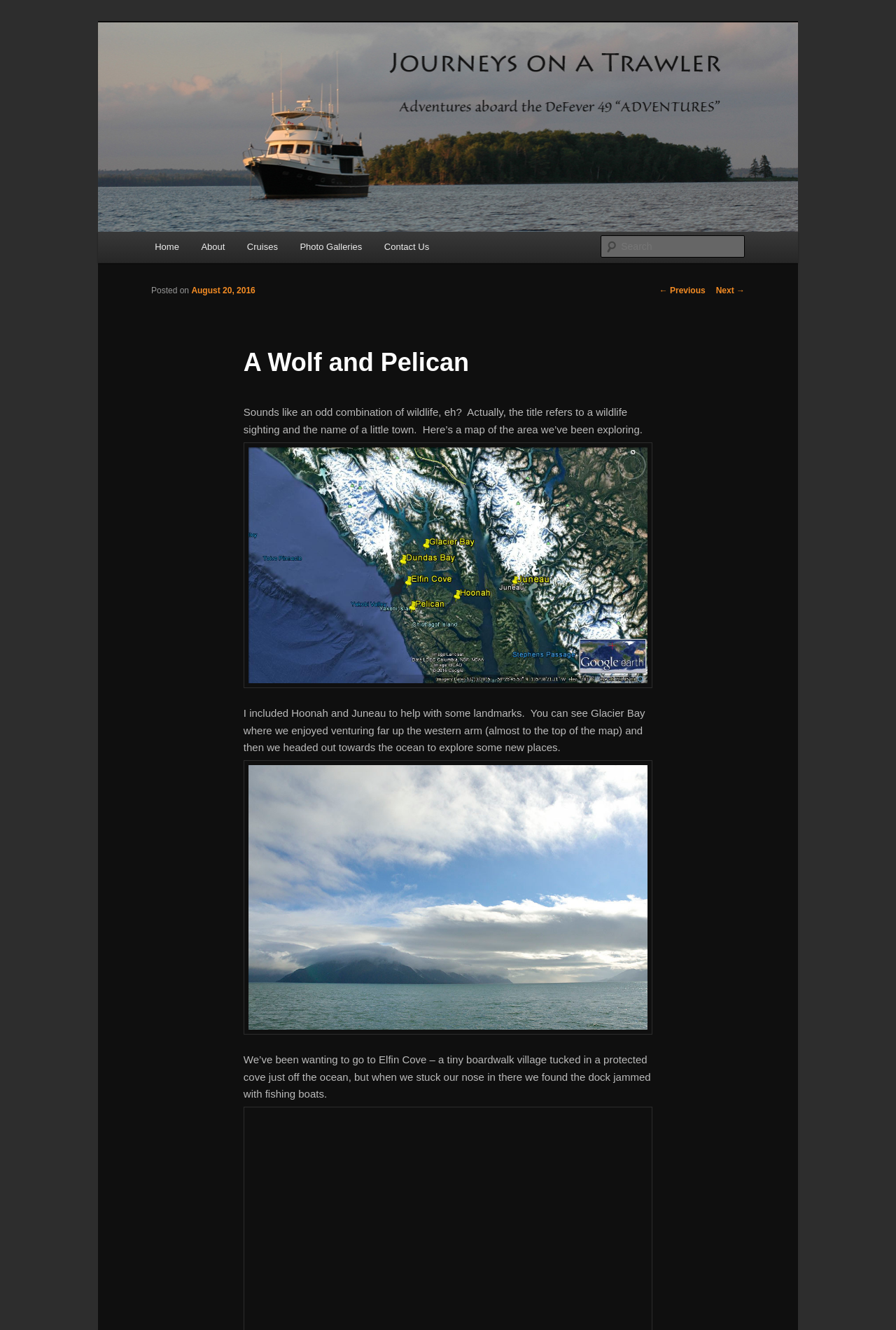Locate the bounding box coordinates of the element you need to click to accomplish the task described by this instruction: "Go to Home page".

[0.16, 0.174, 0.212, 0.197]